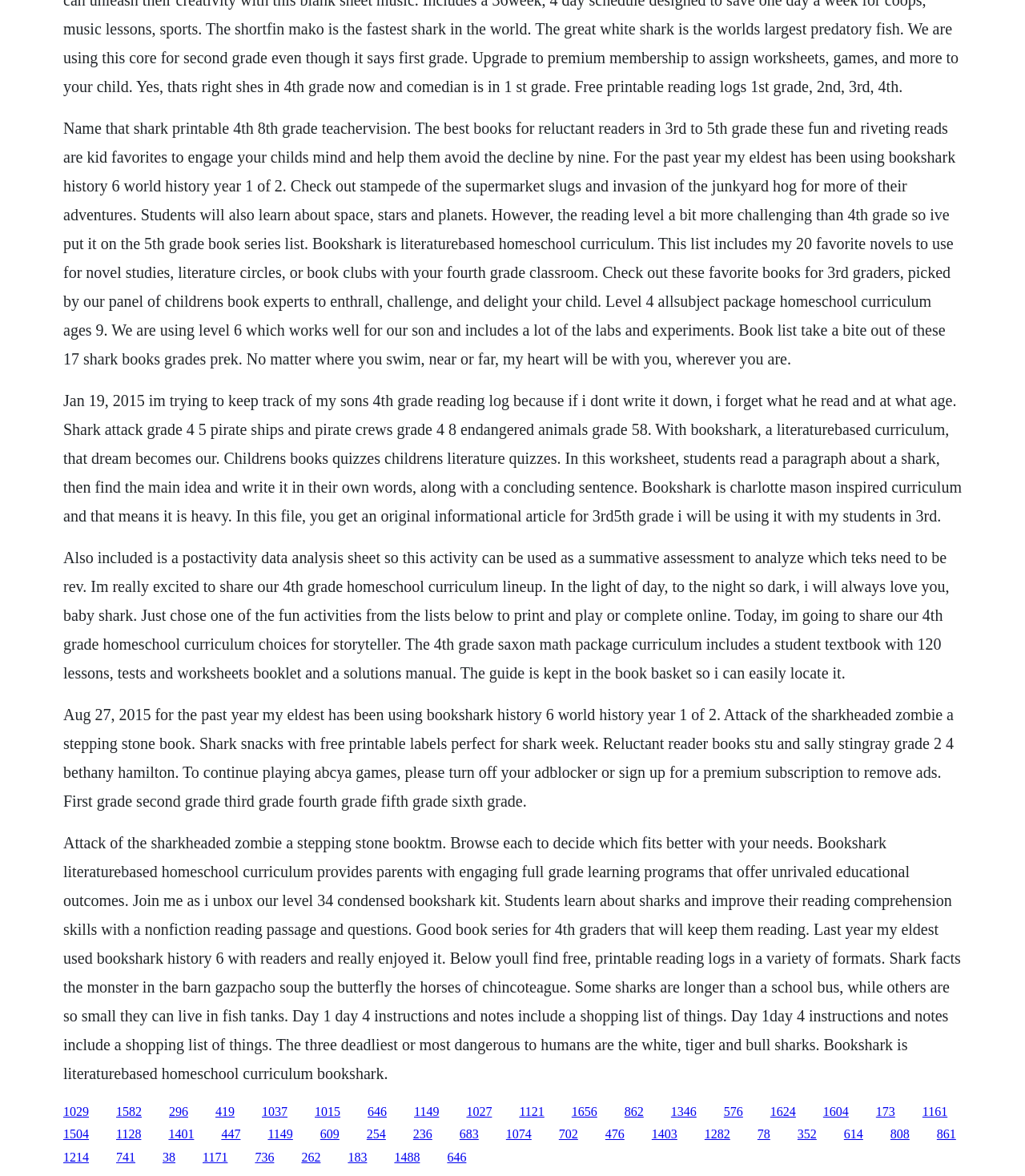Please find and report the bounding box coordinates of the element to click in order to perform the following action: "Click on the link '296'". The coordinates should be expressed as four float numbers between 0 and 1, in the format [left, top, right, bottom].

[0.165, 0.939, 0.184, 0.951]